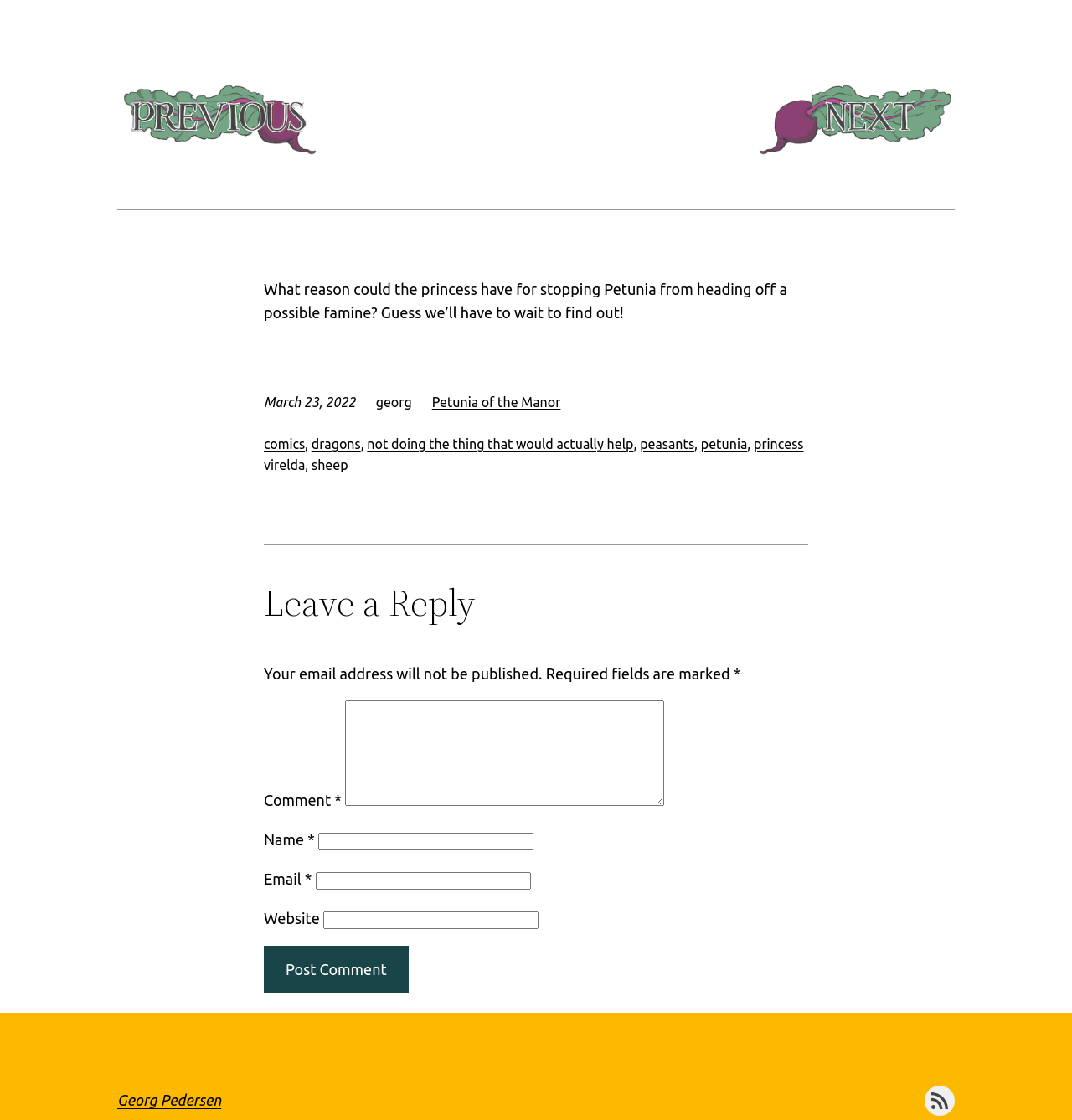What is the date of the latest article?
Please look at the screenshot and answer using one word or phrase.

March 23, 2022